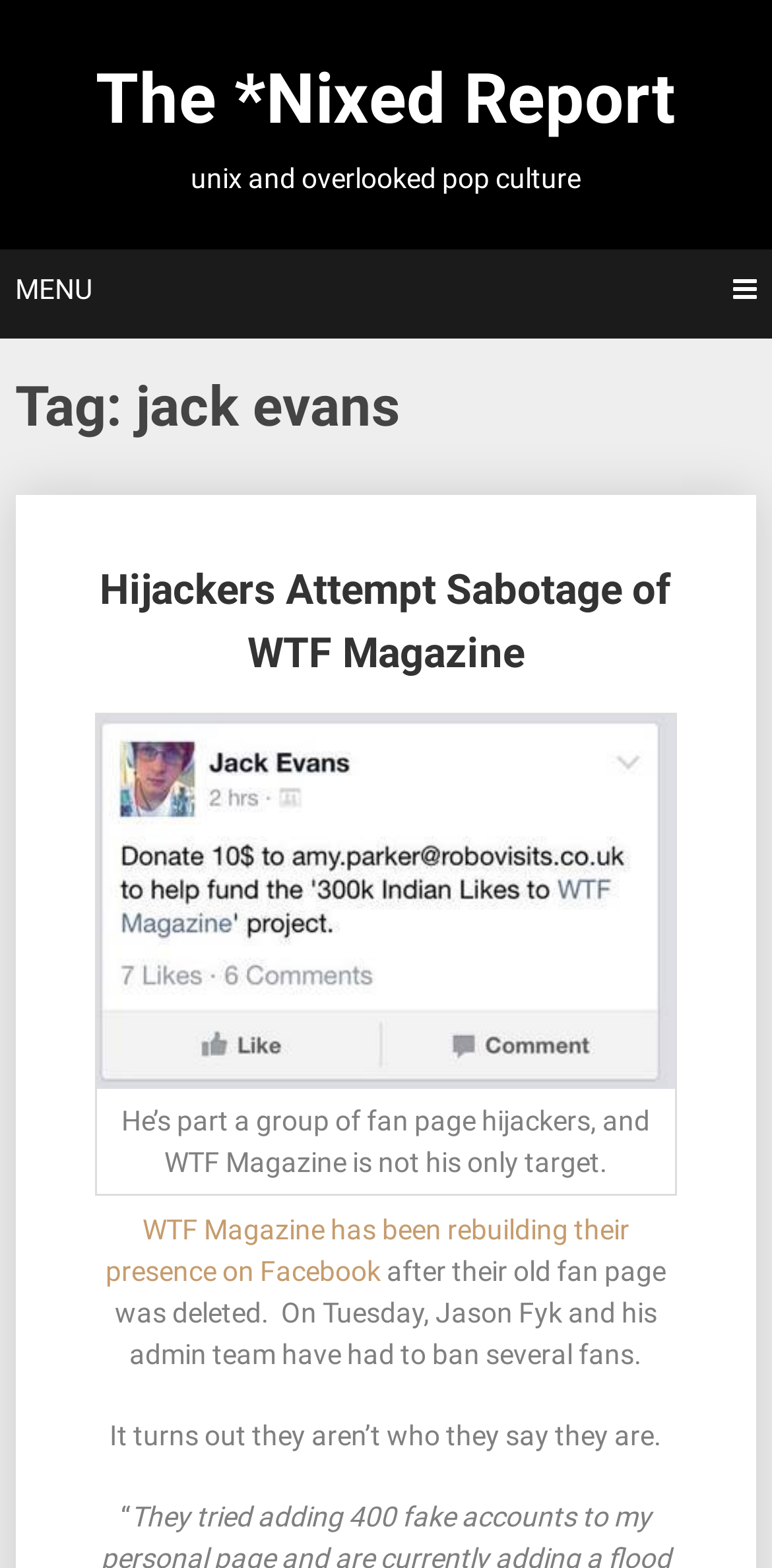Provide a short answer using a single word or phrase for the following question: 
Who is Jason Fyk?

Admin team member